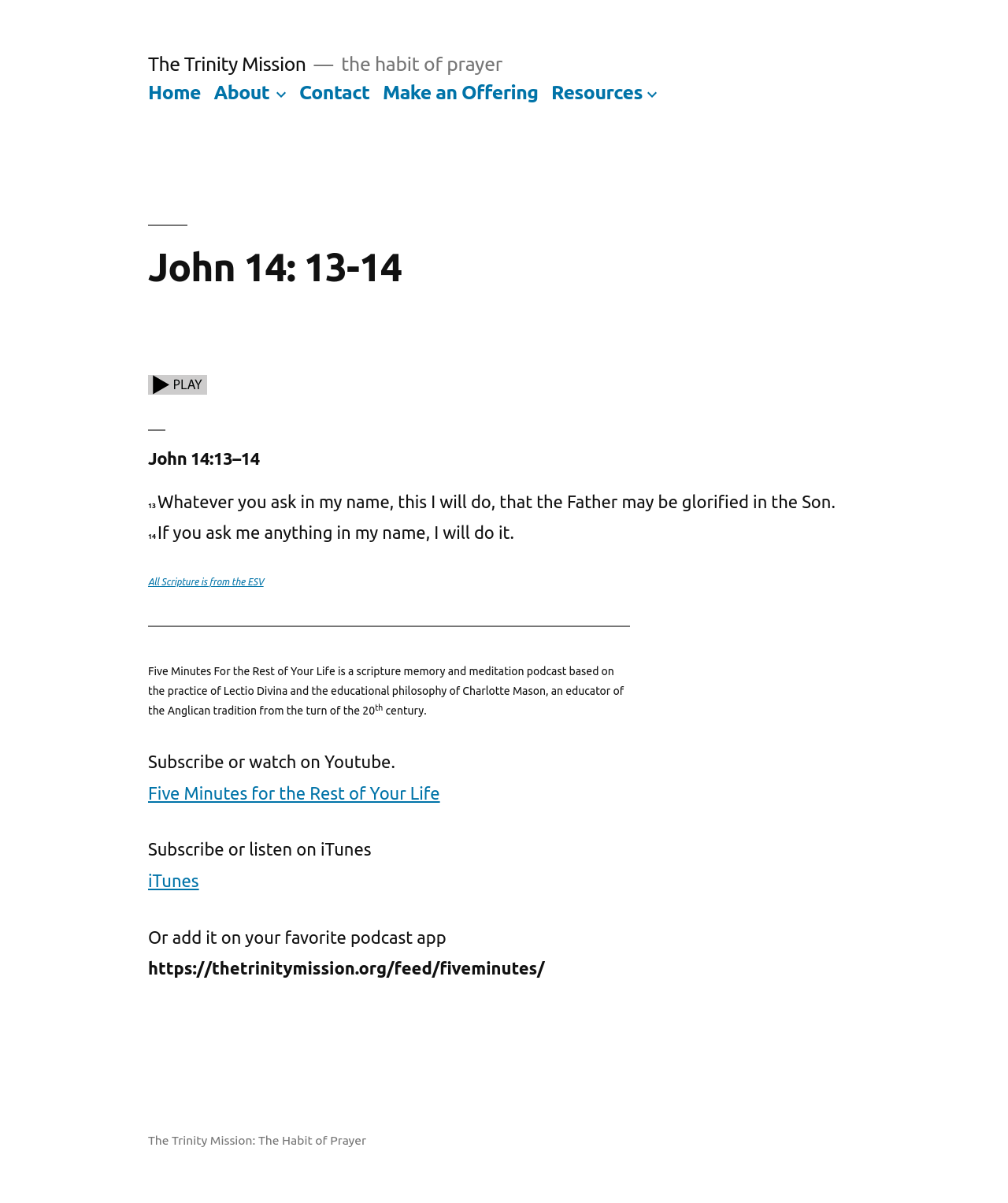Locate the bounding box coordinates of the element's region that should be clicked to carry out the following instruction: "Subscribe to the 'Five Minutes for the Rest of Your Life' podcast". The coordinates need to be four float numbers between 0 and 1, i.e., [left, top, right, bottom].

[0.147, 0.651, 0.436, 0.667]